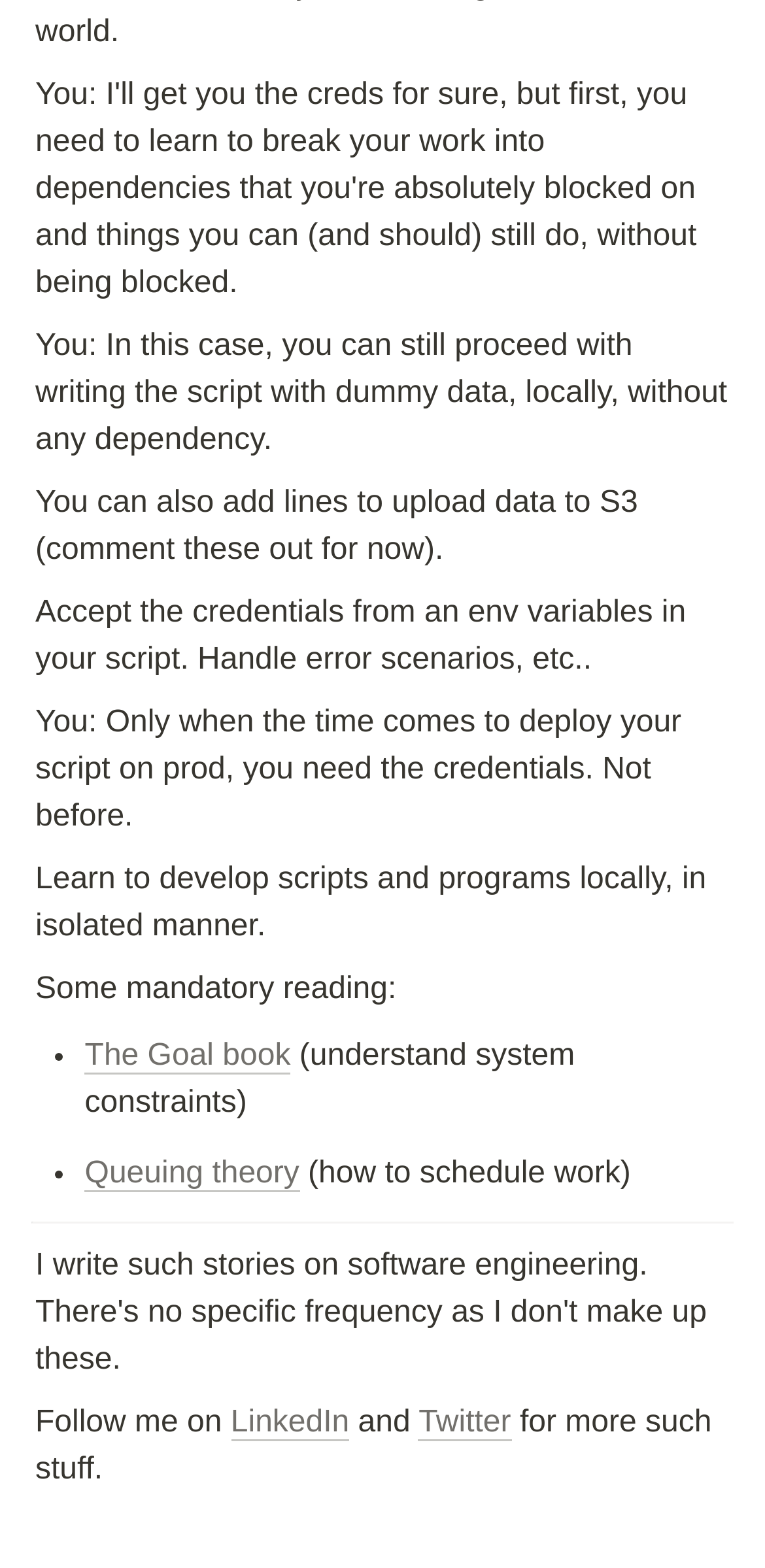When are credentials needed for a script?
Analyze the screenshot and provide a detailed answer to the question.

The author states that one only needs credentials when the time comes to deploy their script on production, not before. This is mentioned in the text 'You: Only when the time comes to deploy your script on prod, you need the credentials. Not before.'